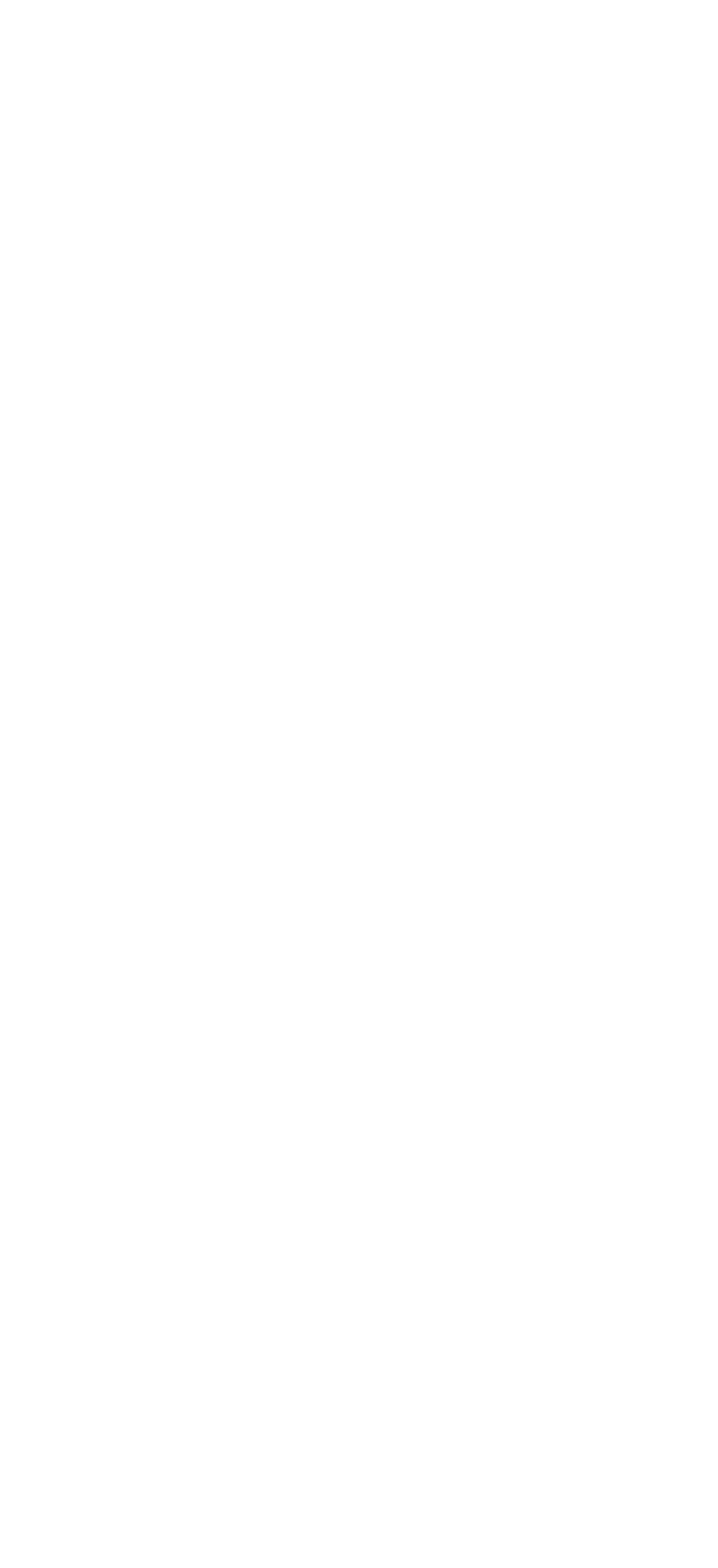Using the description "Values", locate and provide the bounding box of the UI element.

[0.785, 0.79, 0.882, 0.811]